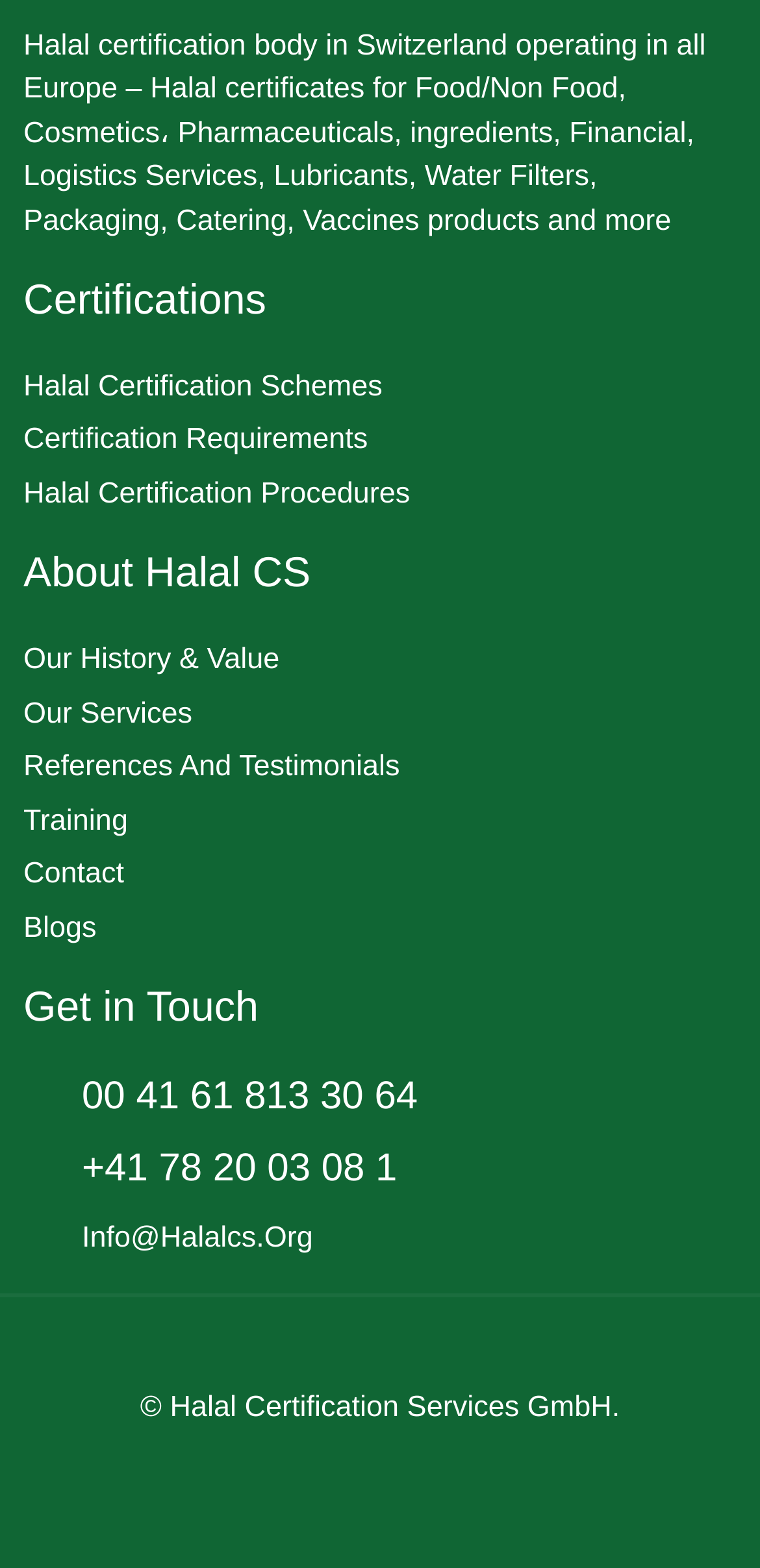Identify and provide the bounding box coordinates of the UI element described: "Our History & Value". The coordinates should be formatted as [left, top, right, bottom], with each number being a float between 0 and 1.

[0.031, 0.408, 0.969, 0.436]